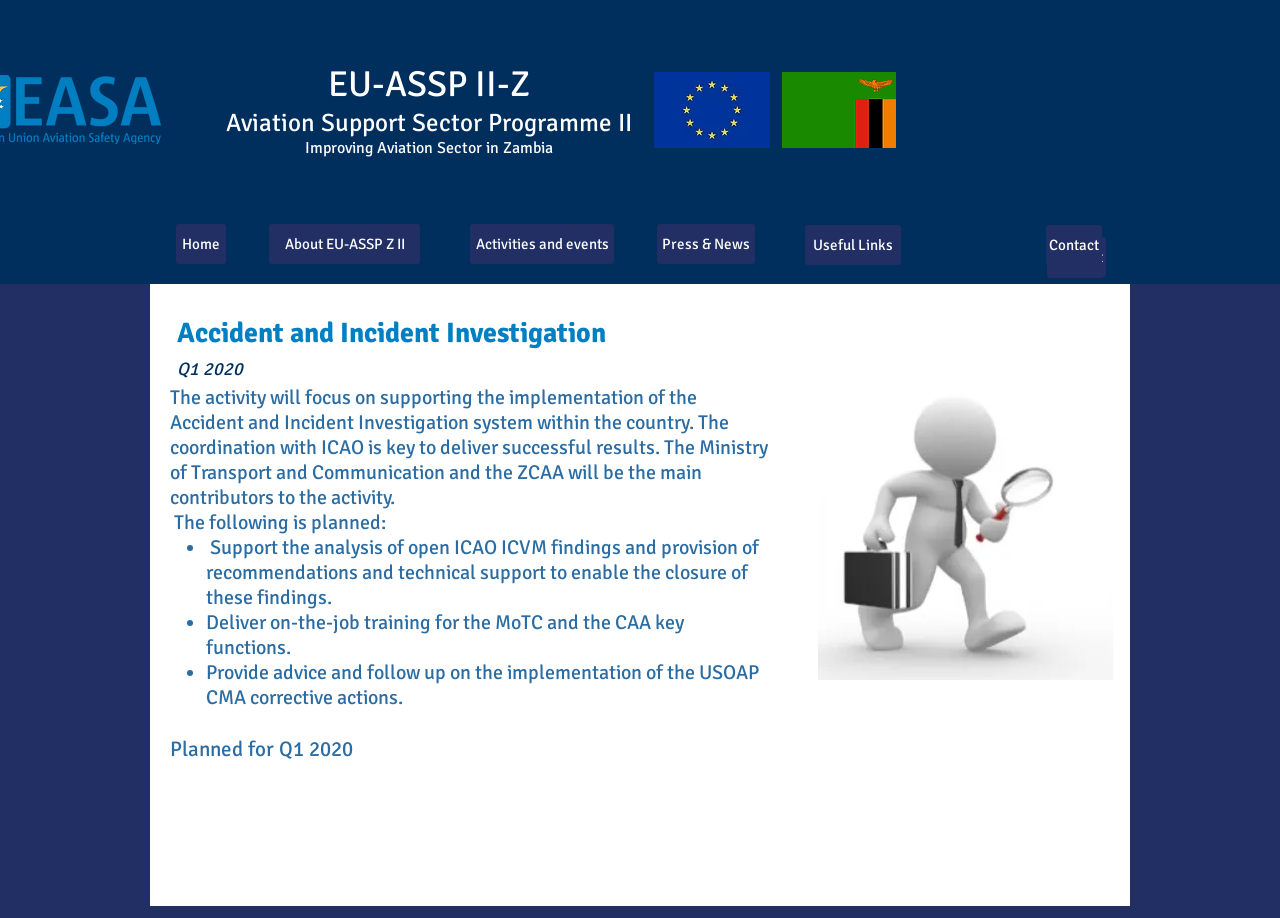Provide the bounding box coordinates for the UI element that is described as: "aria-label="Amazon Wishlist"".

None